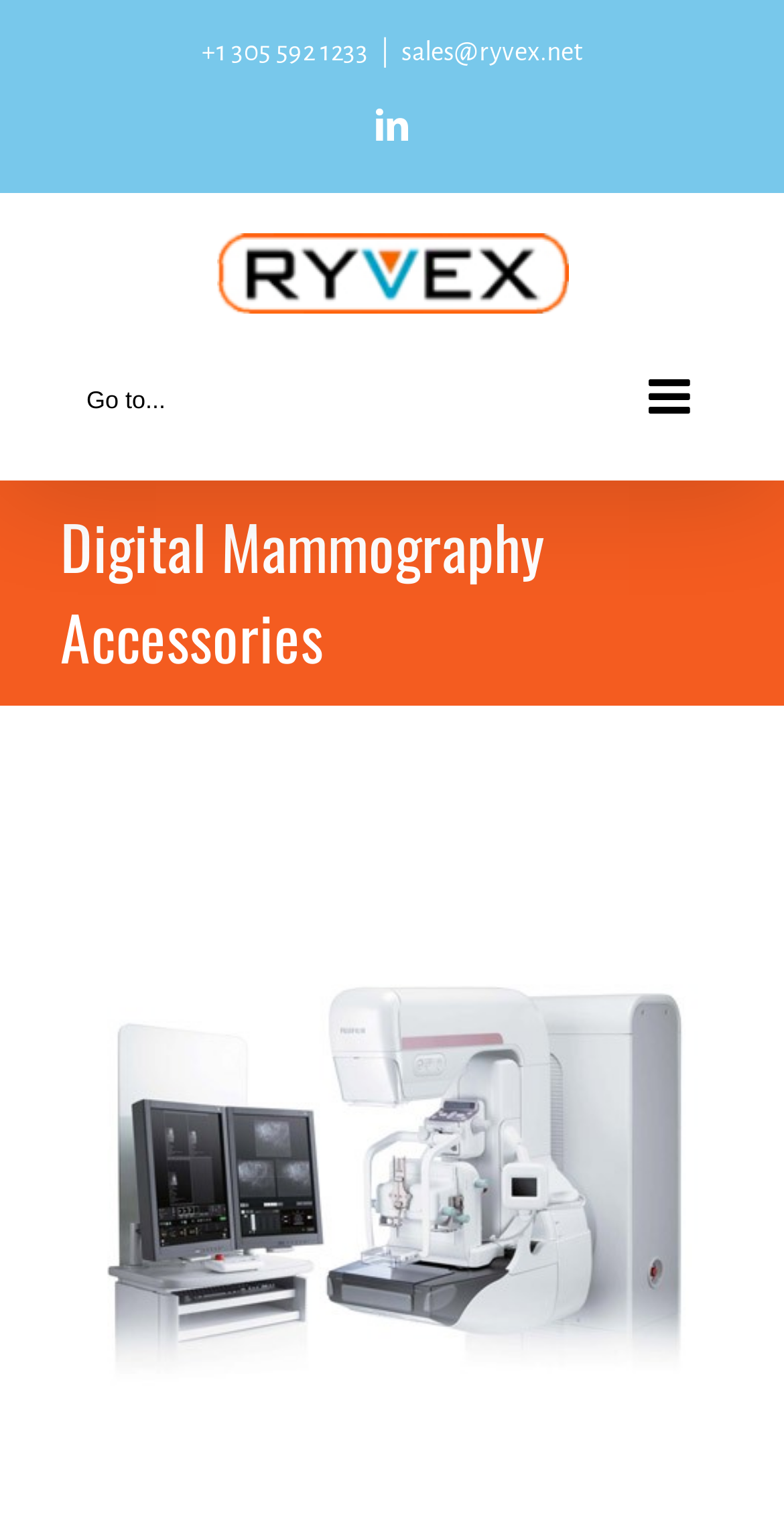How many social media links are there?
Carefully analyze the image and provide a thorough answer to the question.

I counted the social media links by looking at the top section of the webpage, where the social media links are usually displayed. I found one link with the text ' LinkedIn', which indicates a LinkedIn profile.